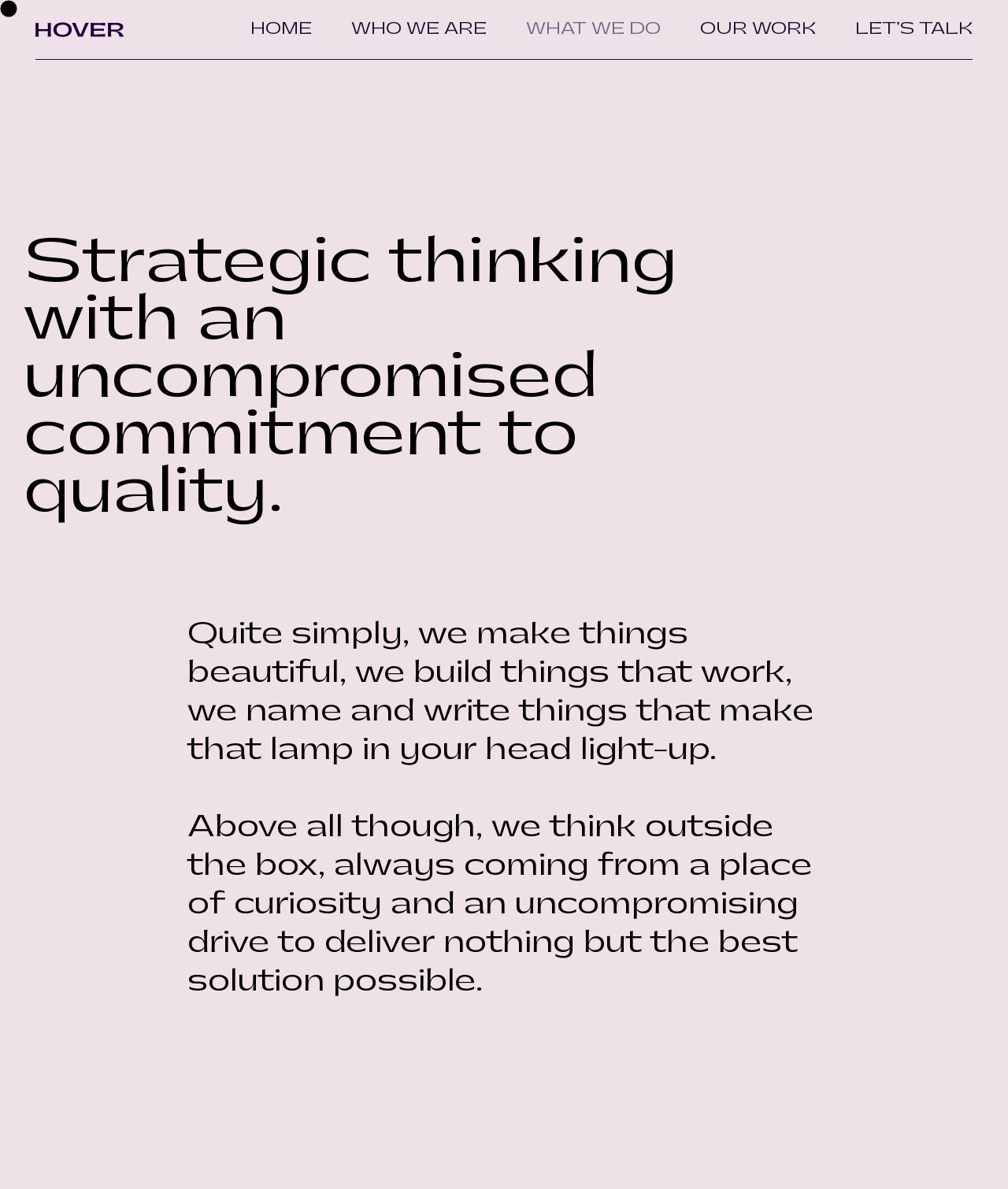Using the image as a reference, answer the following question in as much detail as possible:
What is the company's driving force?

Based on the StaticText element on the webpage, the company is driven by curiosity and an uncompromising drive to deliver the best solution possible. This suggests that the company is motivated by a desire to learn and improve, and is committed to achieving excellence in its work.